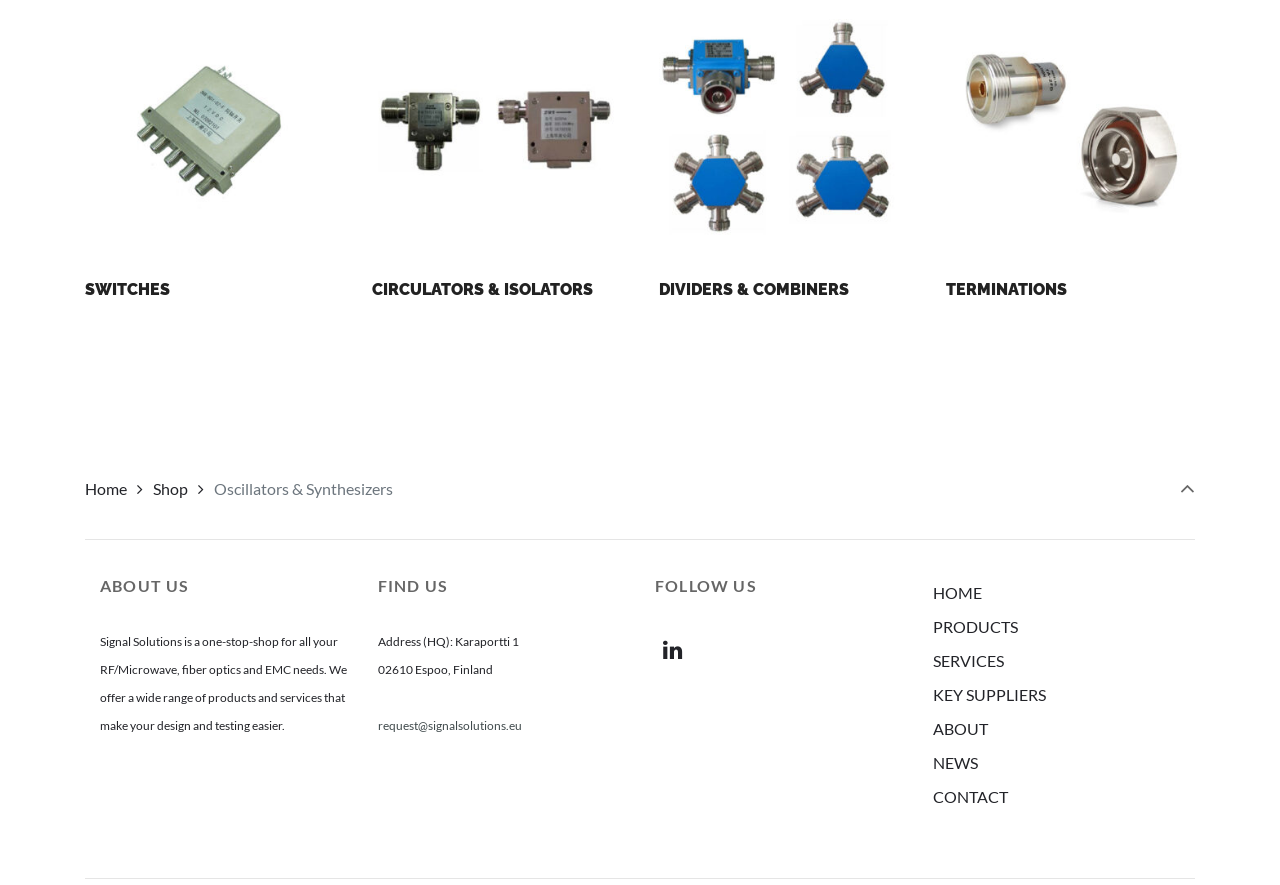Can you identify the bounding box coordinates of the clickable region needed to carry out this instruction: 'Follow on social media'? The coordinates should be four float numbers within the range of 0 to 1, stated as [left, top, right, bottom].

[0.512, 0.715, 0.54, 0.753]